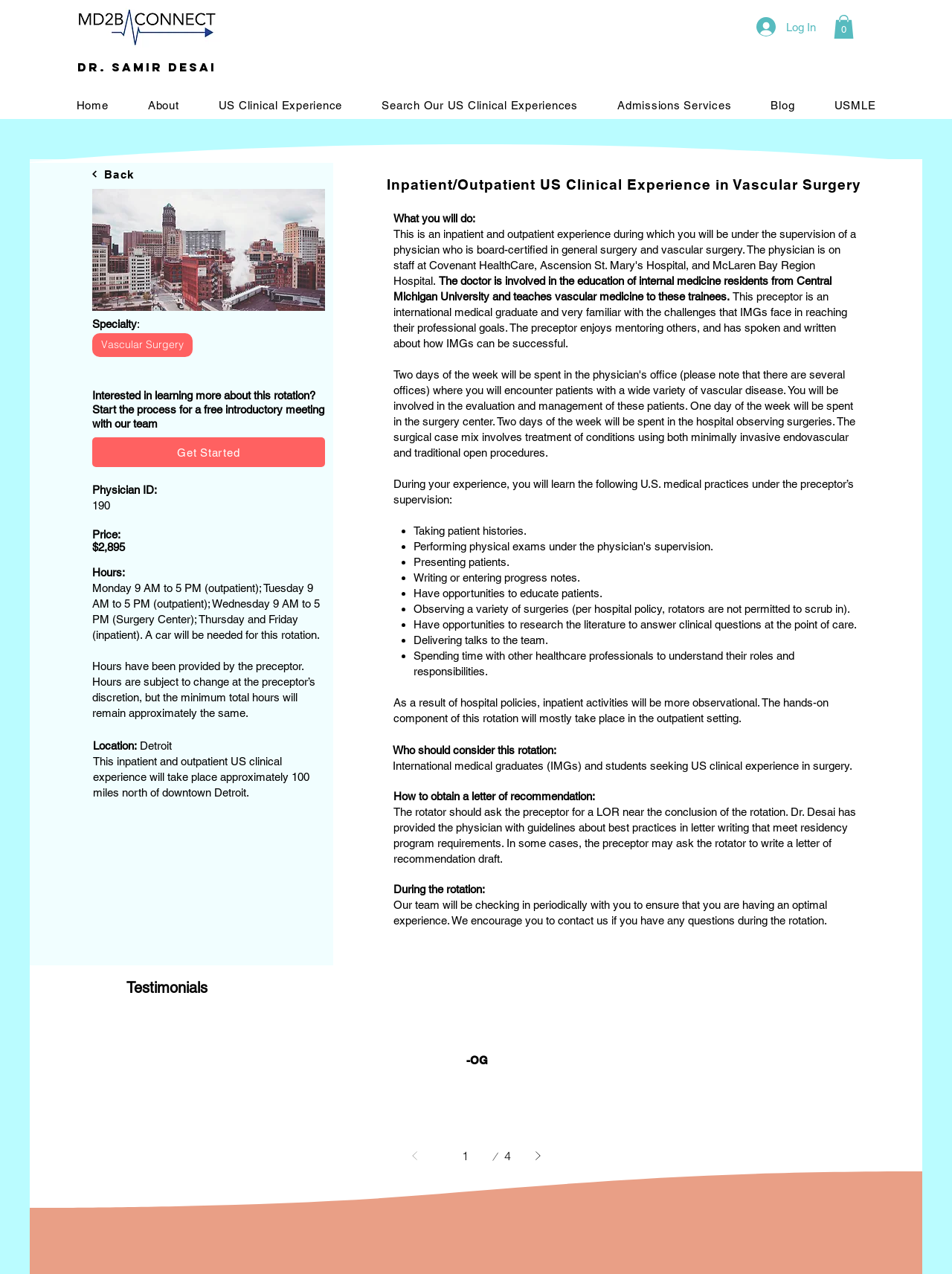What is the role of the doctor in this clinical experience?
Observe the image and answer the question with a one-word or short phrase response.

Teaching vascular medicine